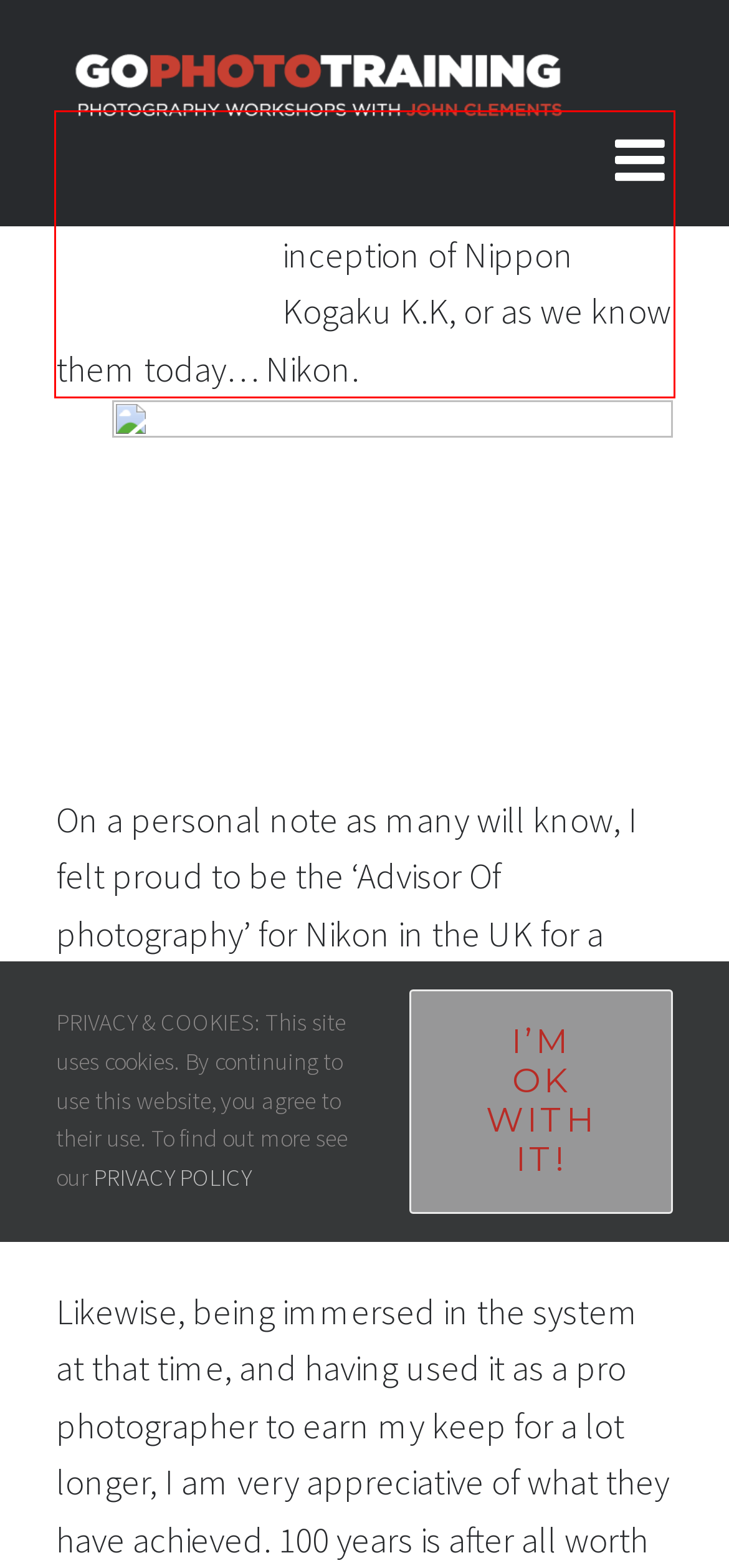You have a screenshot with a red rectangle around a UI element. Recognize and extract the text within this red bounding box using OCR.

Today is the 100 year anniversary of the inception of Nippon Kogaku K.K, or as we know them today… Nikon.